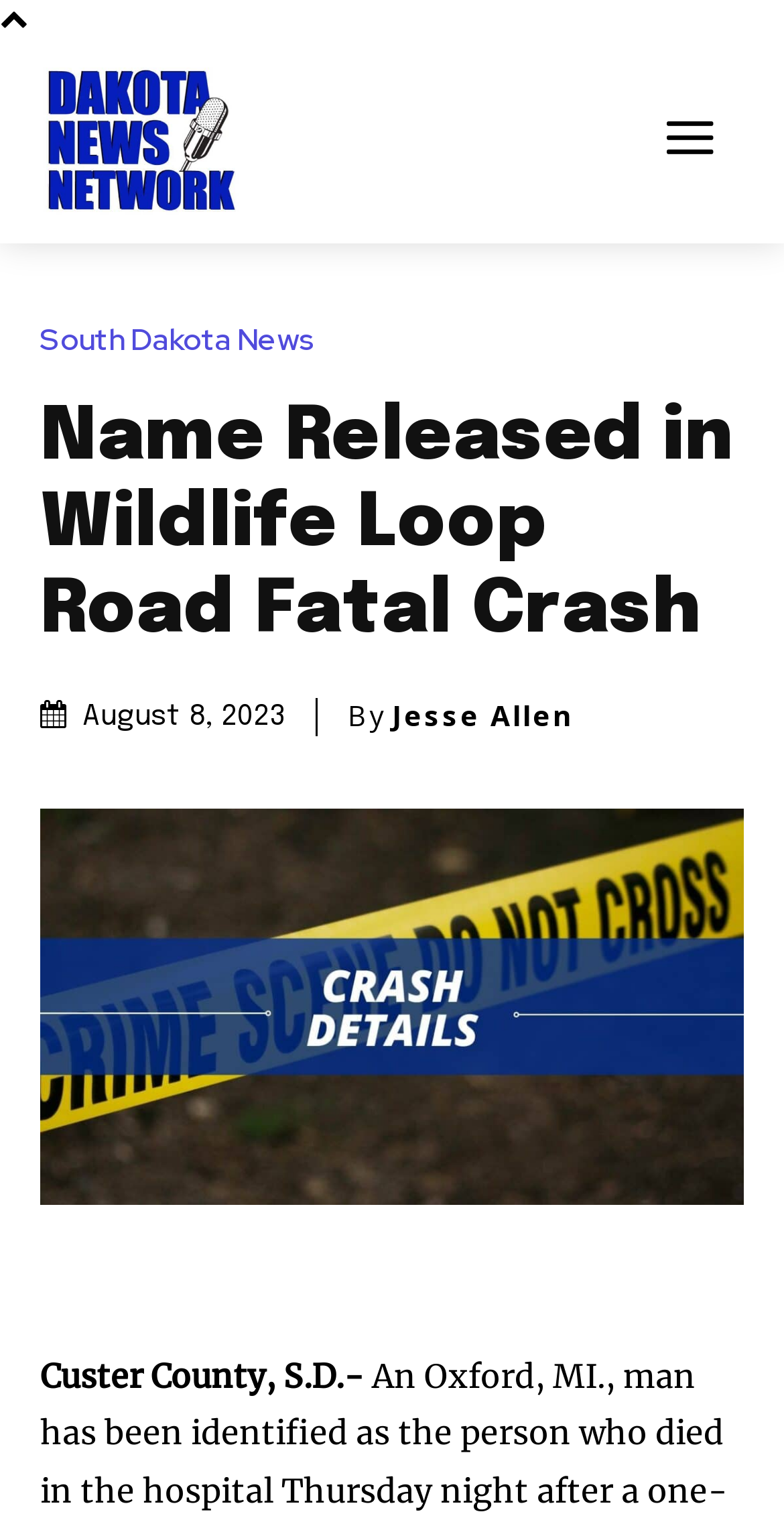Predict the bounding box of the UI element based on this description: "Jesse Allen".

[0.5, 0.461, 0.731, 0.485]